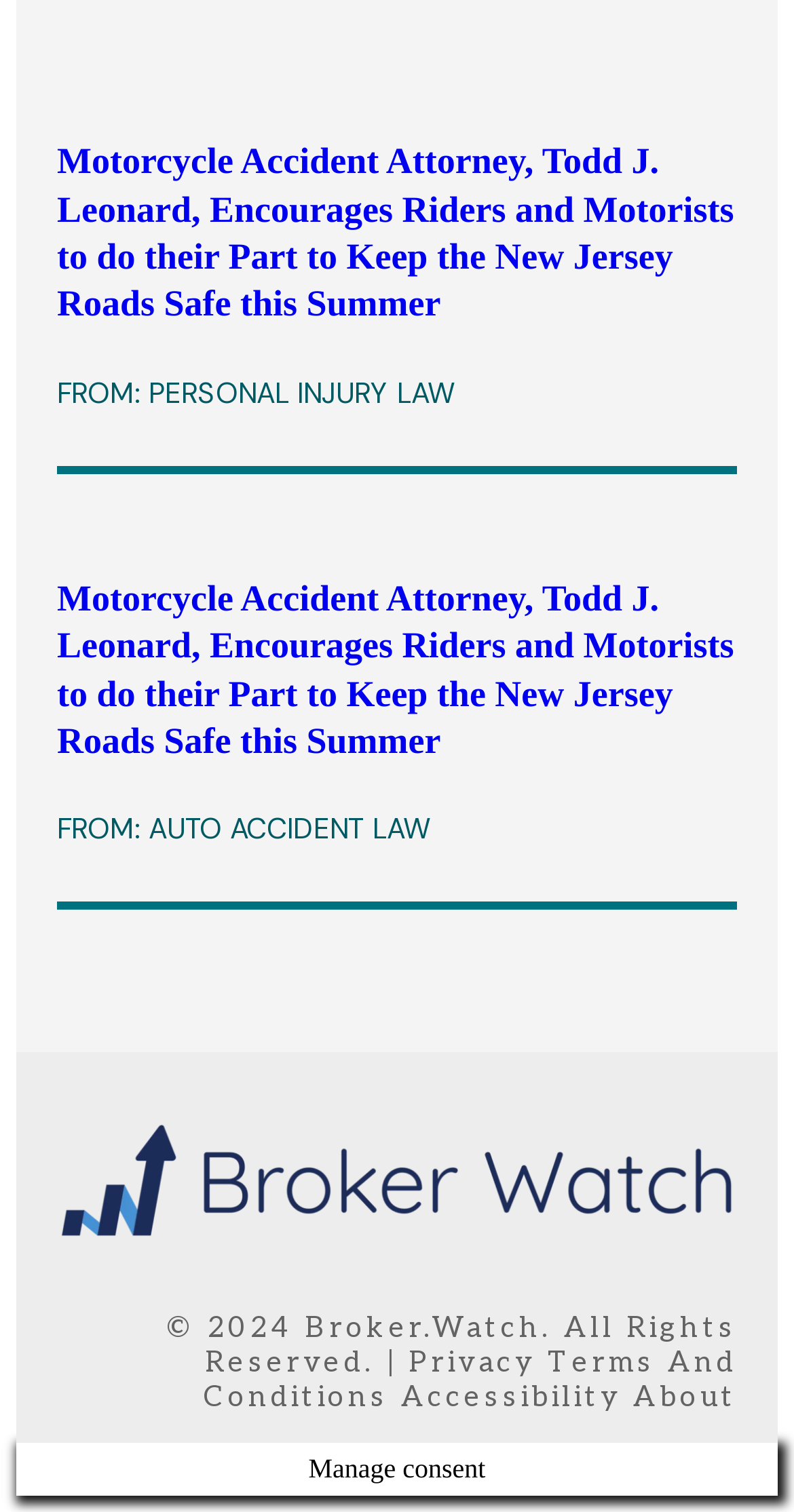What is the profession of Todd J. Leonard?
Using the image, respond with a single word or phrase.

Motorcycle Accident Attorney